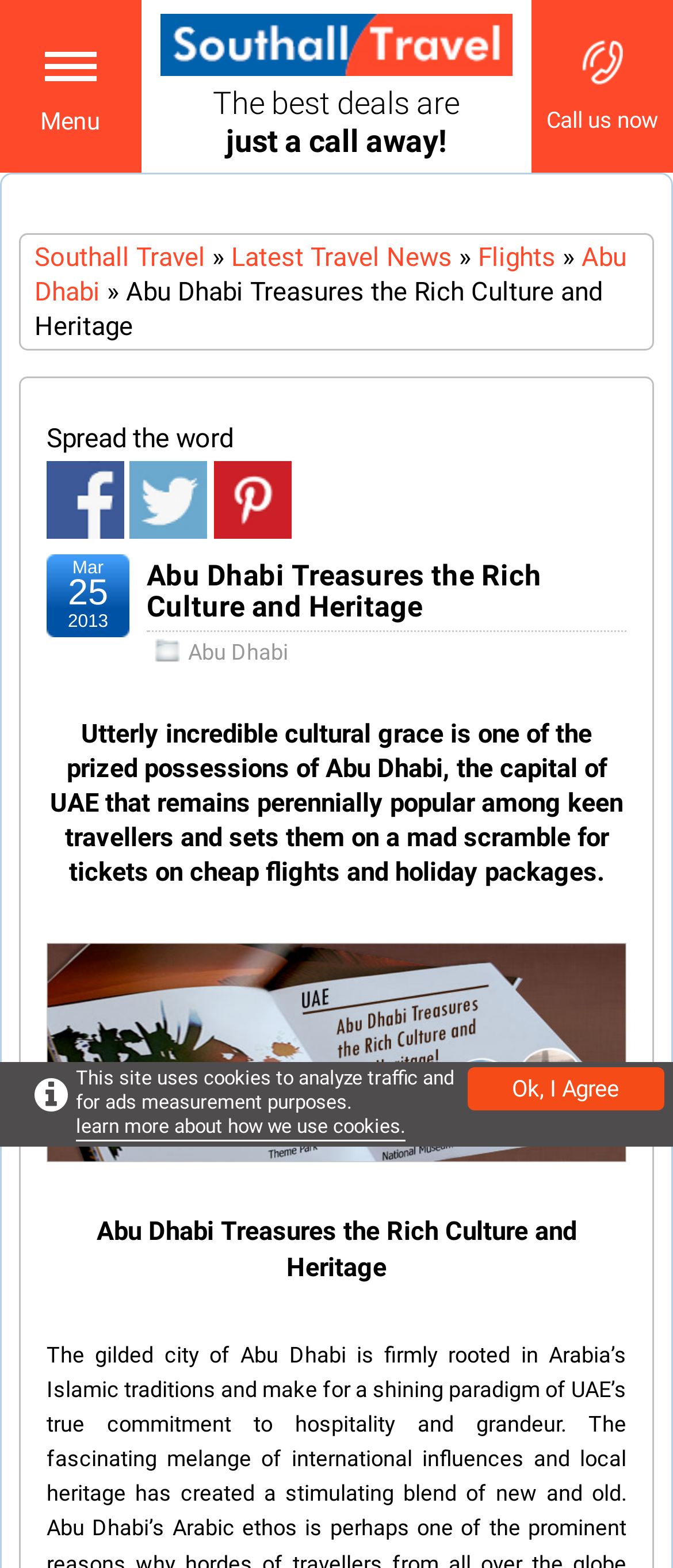What is the date of the article?
Look at the image and respond to the question as thoroughly as possible.

The date of the article can be found in the text content of the webpage, specifically the text 'Mar 25, 2013' which indicates the date the article was published.